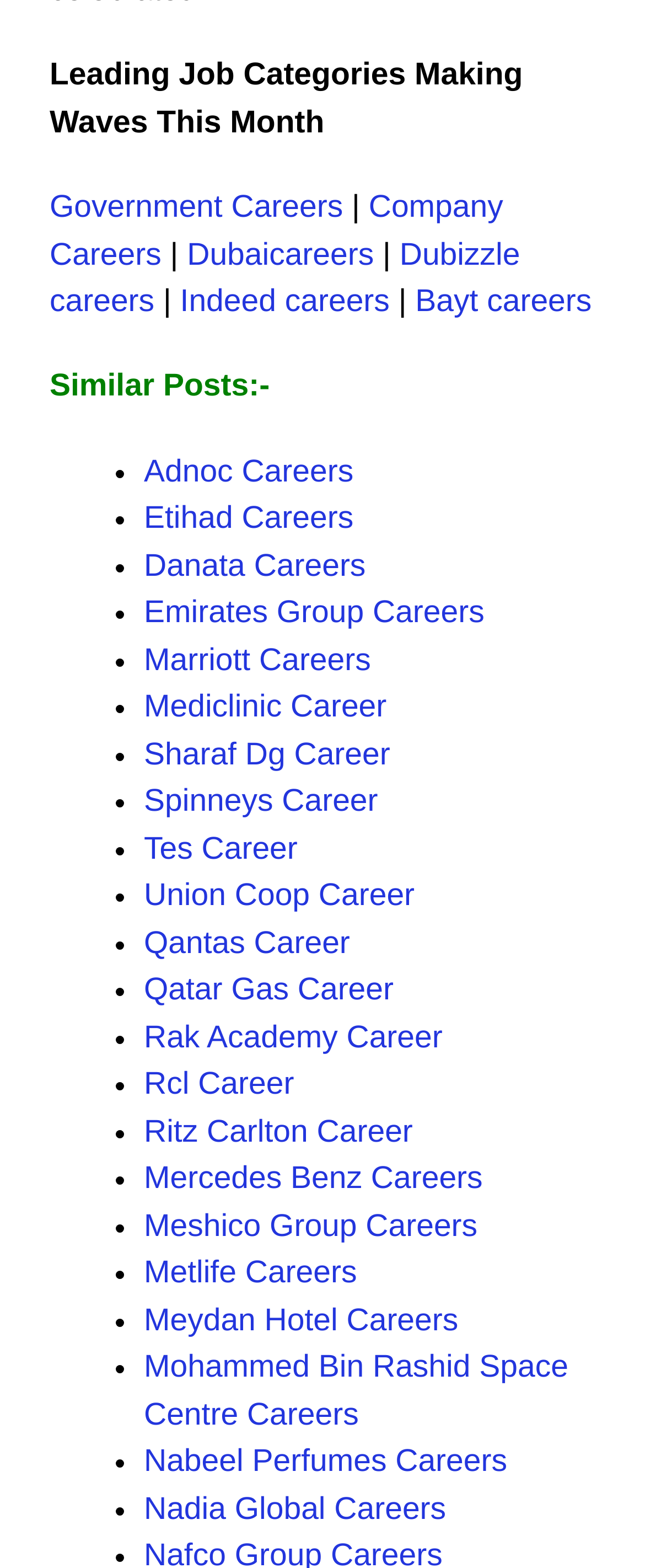Please find the bounding box coordinates of the element's region to be clicked to carry out this instruction: "Click on Mohammed Bin Rashid Space Centre Careers".

[0.223, 0.861, 0.881, 0.913]